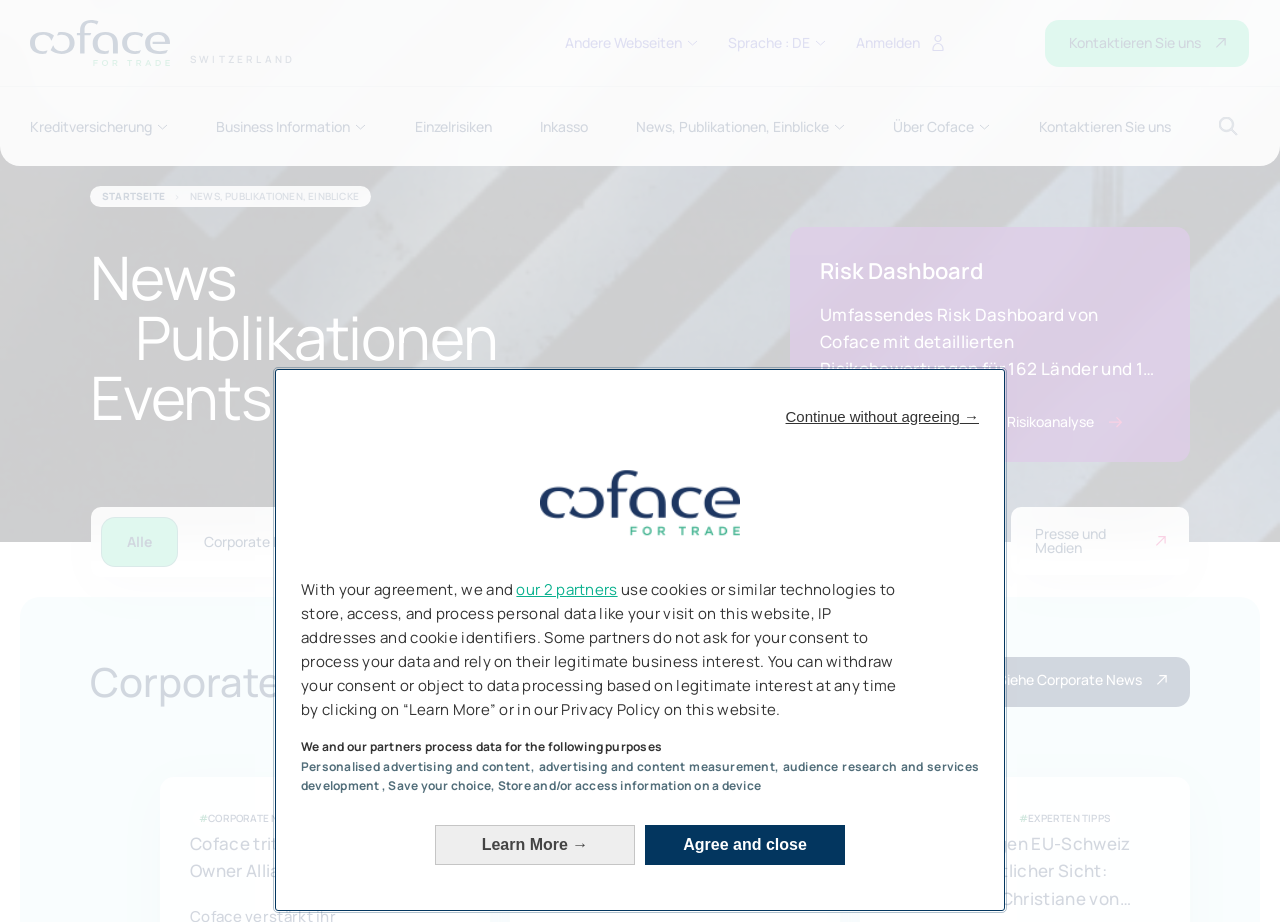Please specify the coordinates of the bounding box for the element that should be clicked to carry out this instruction: "Search for something". The coordinates must be four float numbers between 0 and 1, formatted as [left, top, right, bottom].

[0.952, 0.127, 0.977, 0.148]